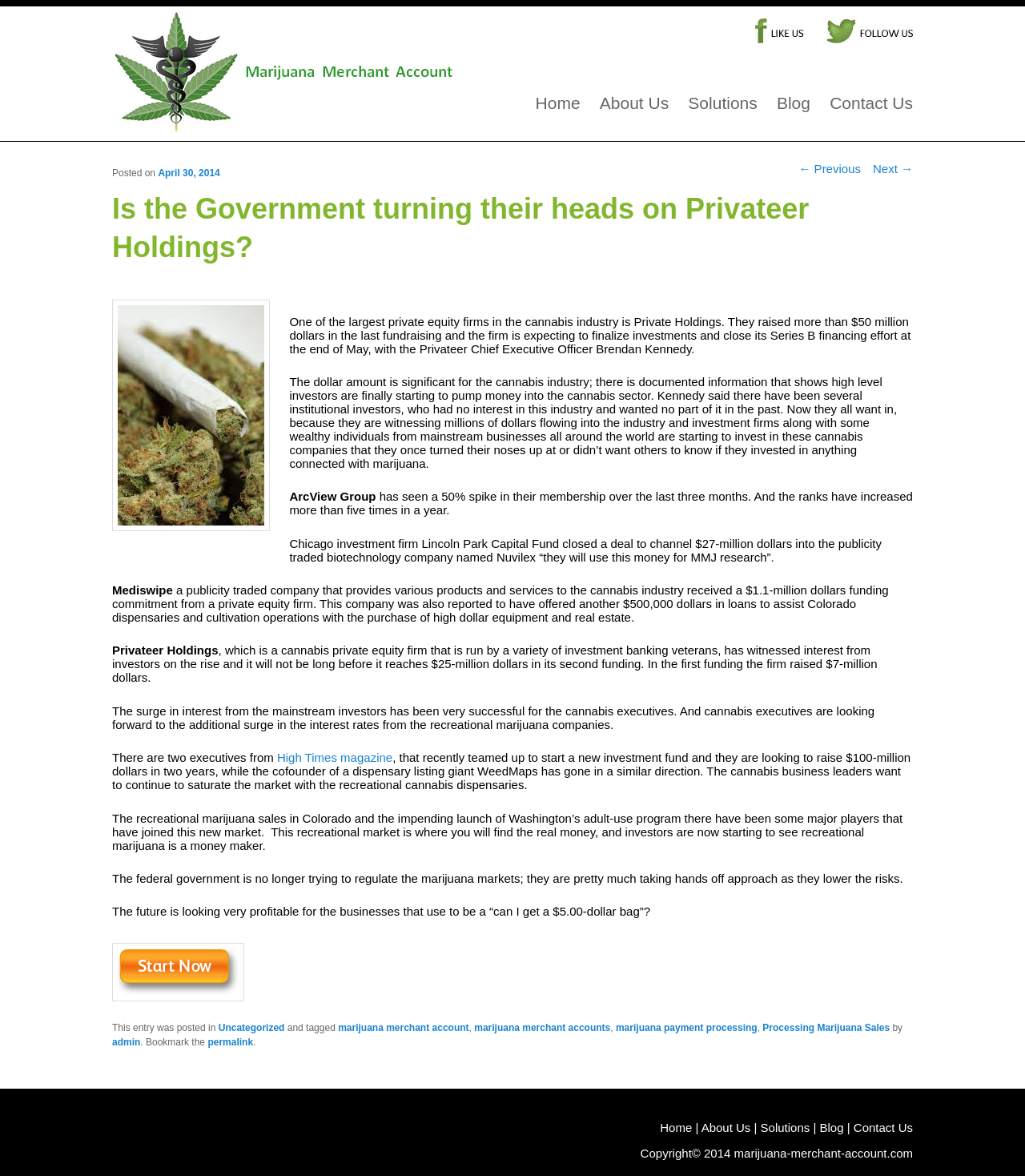Please provide a detailed answer to the question below based on the screenshot: 
What is the name of the magazine that two executives teamed up with to start a new investment fund?

The article mentions that 'There are two executives from High Times magazine, that recently teamed up to start a new investment fund and they are looking to raise $100-million dollars in two years.'